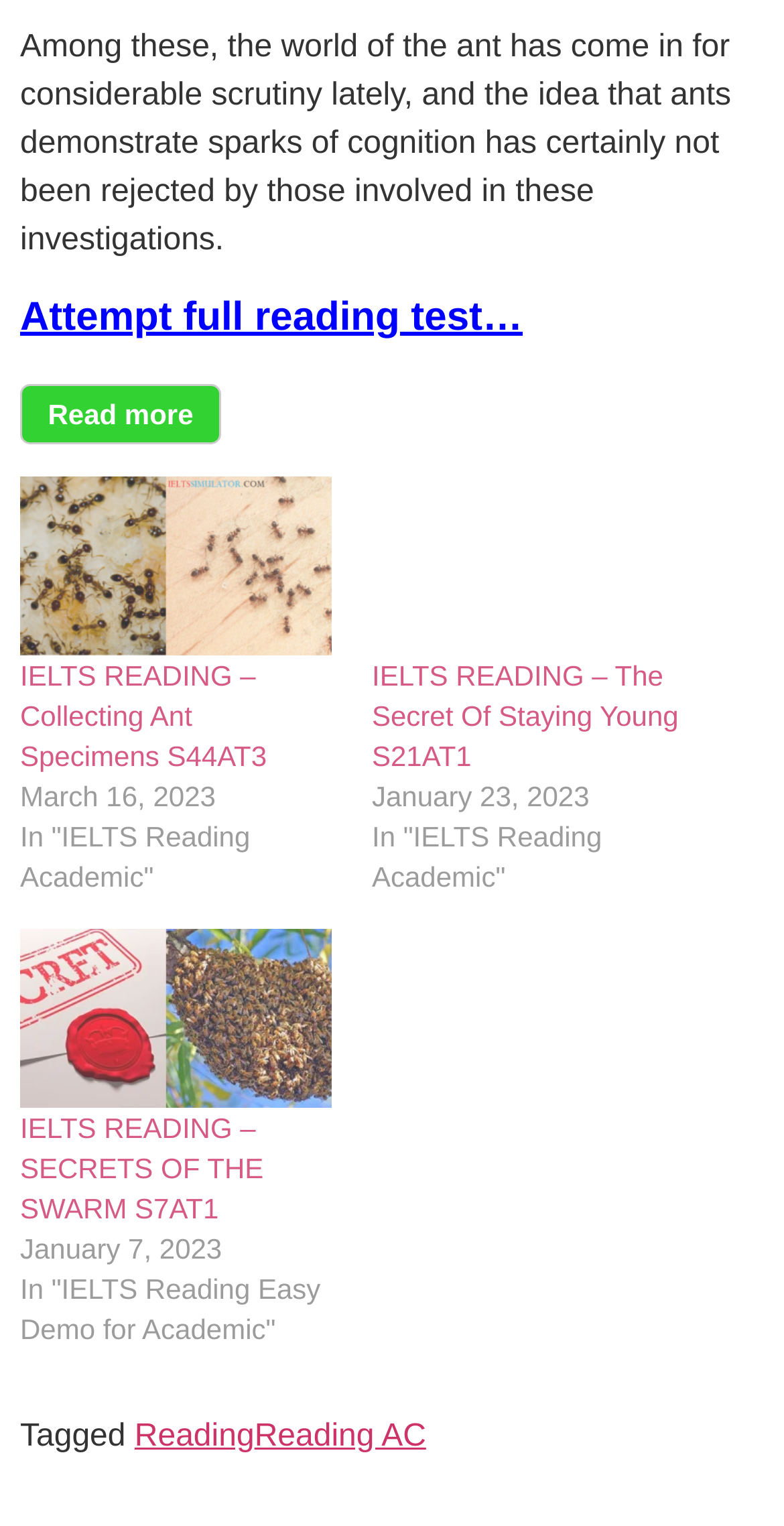Locate the bounding box coordinates of the area that needs to be clicked to fulfill the following instruction: "Go to IELTS READING – Collecting Ant Specimens S44AT3". The coordinates should be in the format of four float numbers between 0 and 1, namely [left, top, right, bottom].

[0.026, 0.432, 0.34, 0.506]